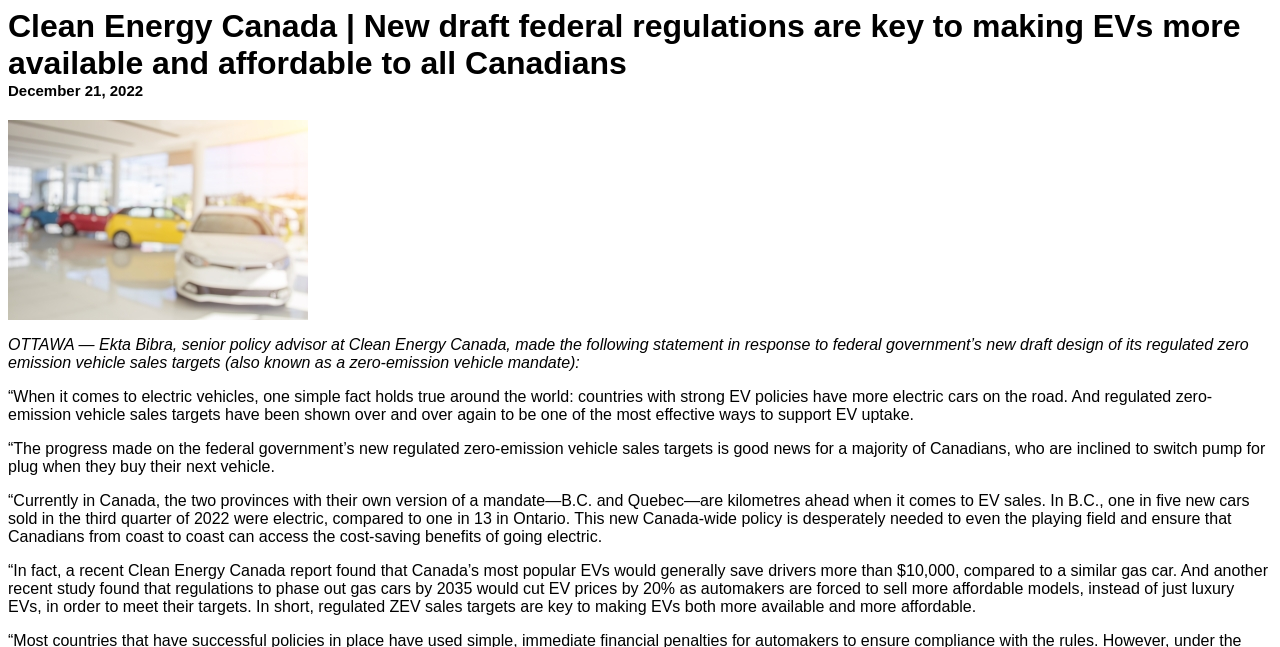Please reply with a single word or brief phrase to the question: 
What is the benefit of regulated zero-emission vehicle sales targets?

More affordable EVs